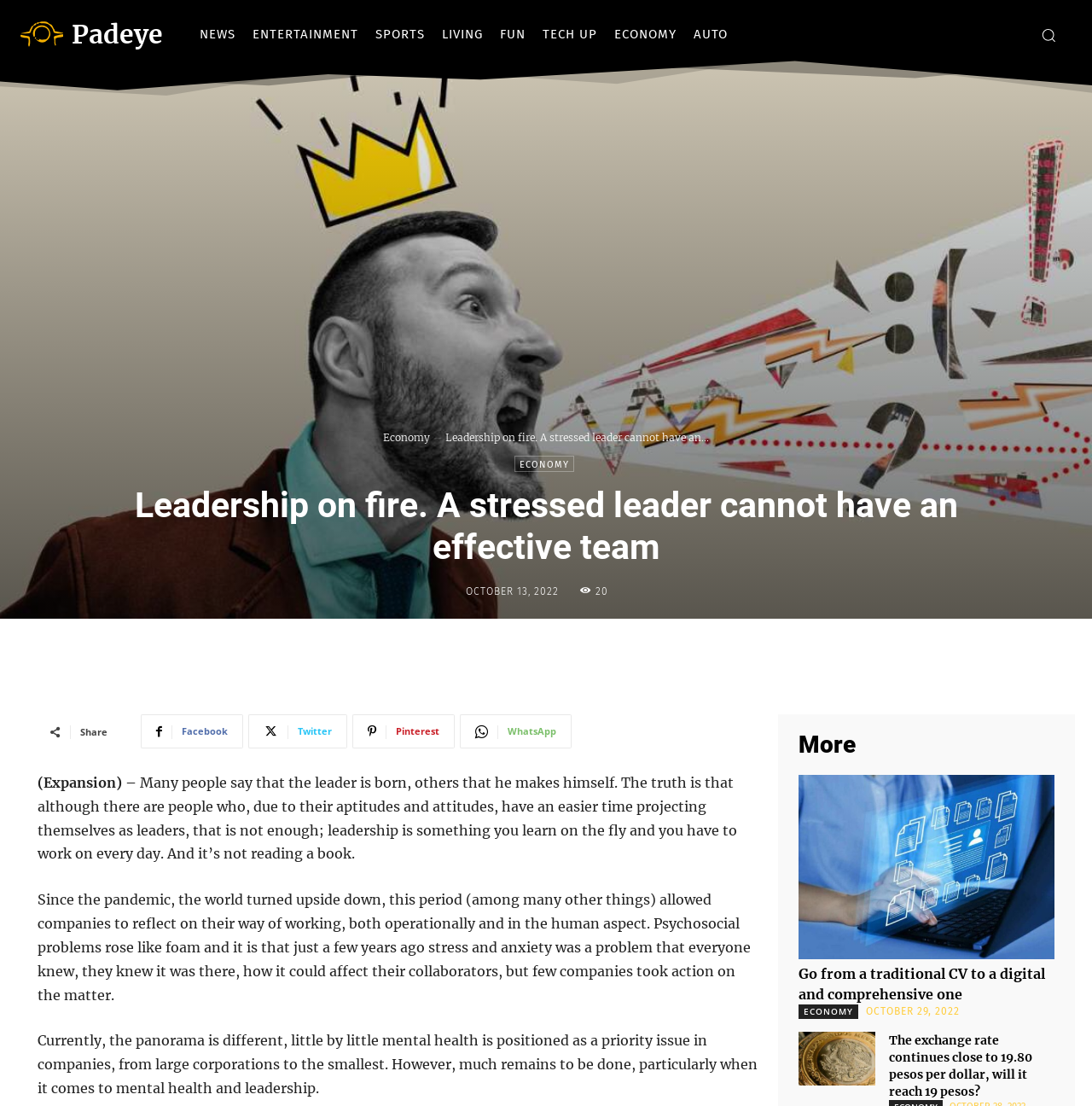What is the author's stance on leadership?
Refer to the image and give a detailed answer to the query.

The author suggests that leadership is not an innate trait, but rather something that can be learned and developed over time. This is evident in the statement 'leadership is something you learn on the fly and you have to work on every day'.